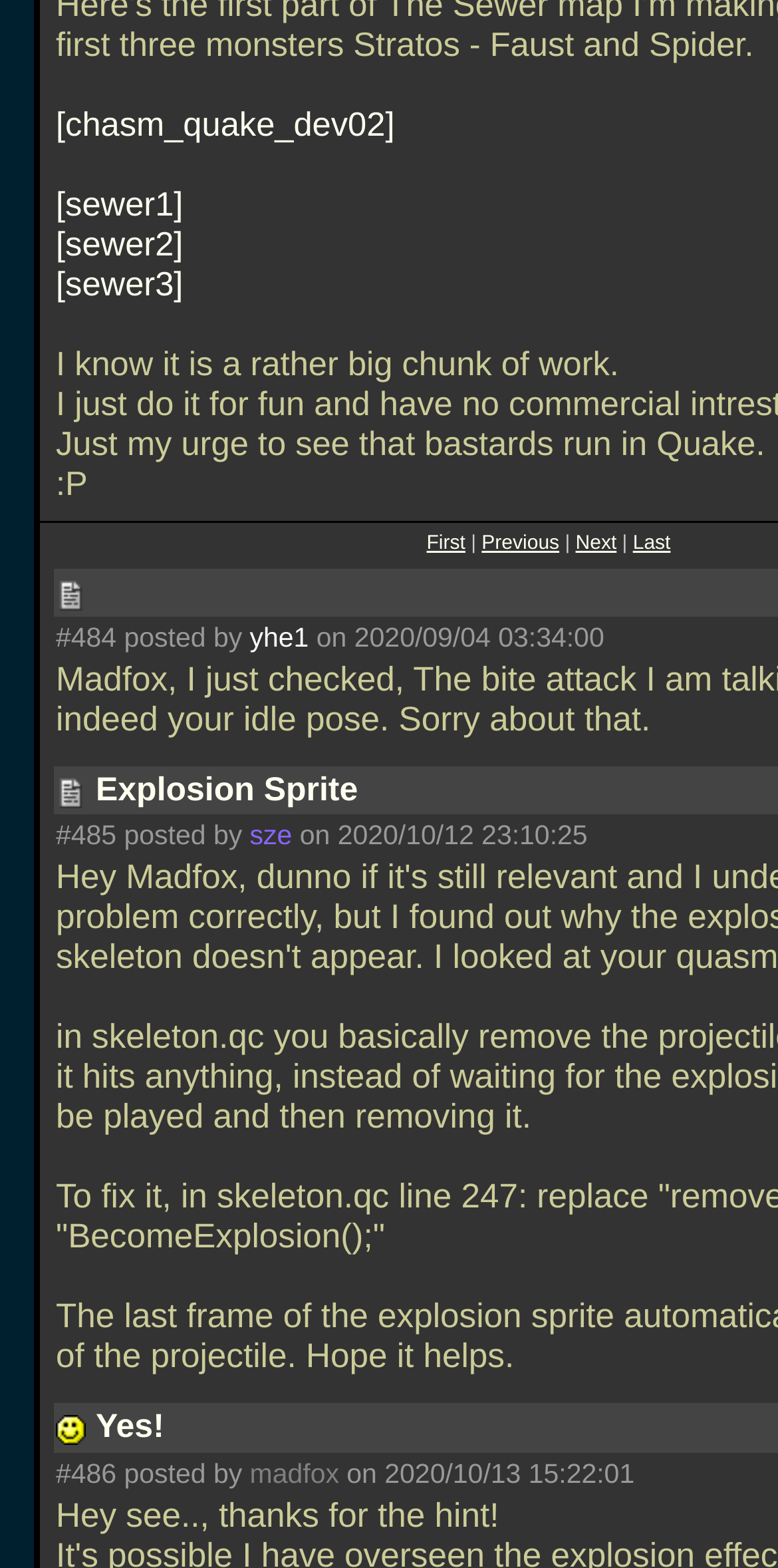What is the date of the first post?
Based on the image, respond with a single word or phrase.

2020/09/04 03:34:00